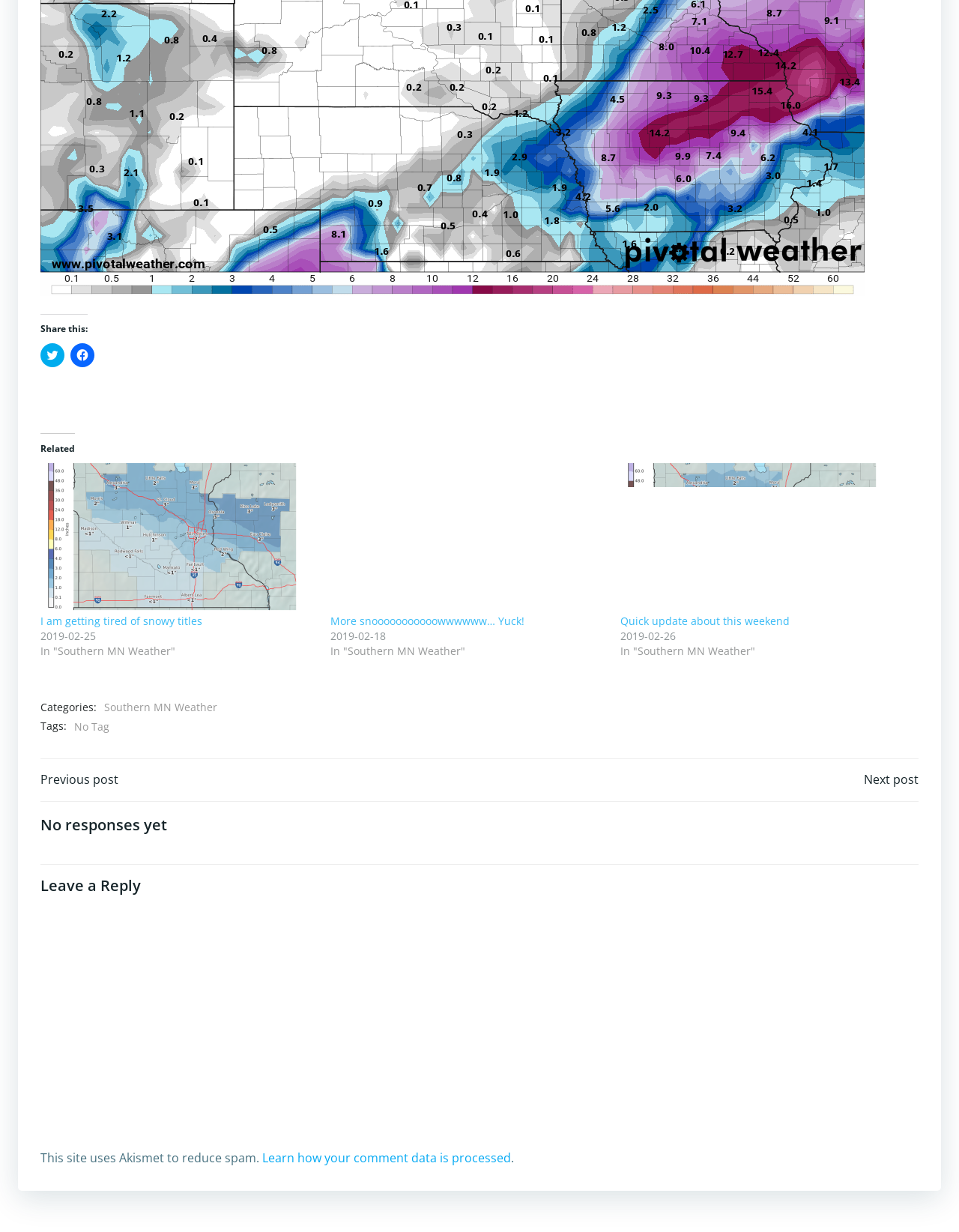Locate the bounding box coordinates of the area where you should click to accomplish the instruction: "View related post 'I am getting tired of snowy titles'".

[0.042, 0.376, 0.329, 0.498]